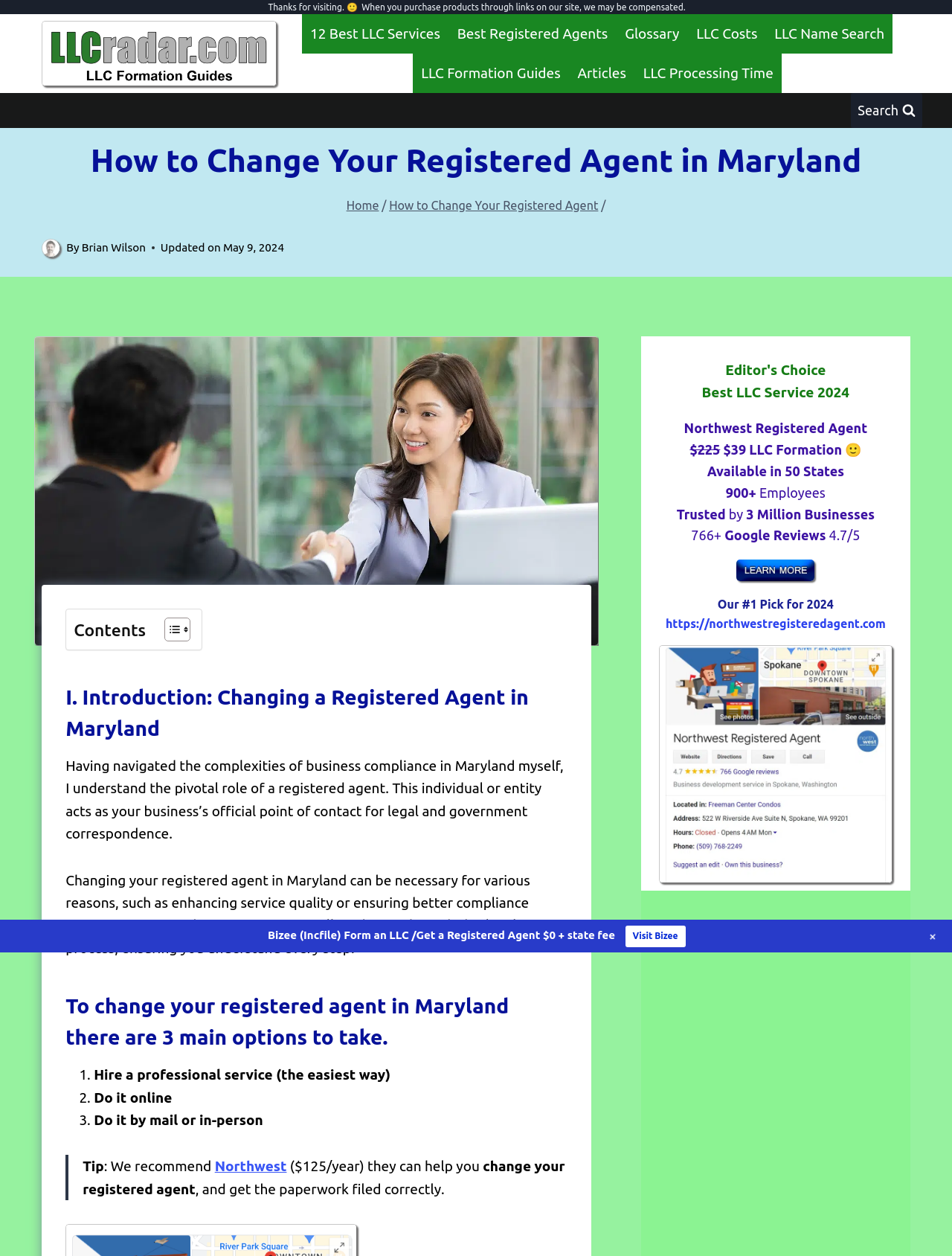Give a one-word or phrase response to the following question: What is the role of a registered agent in Maryland?

official point of contact